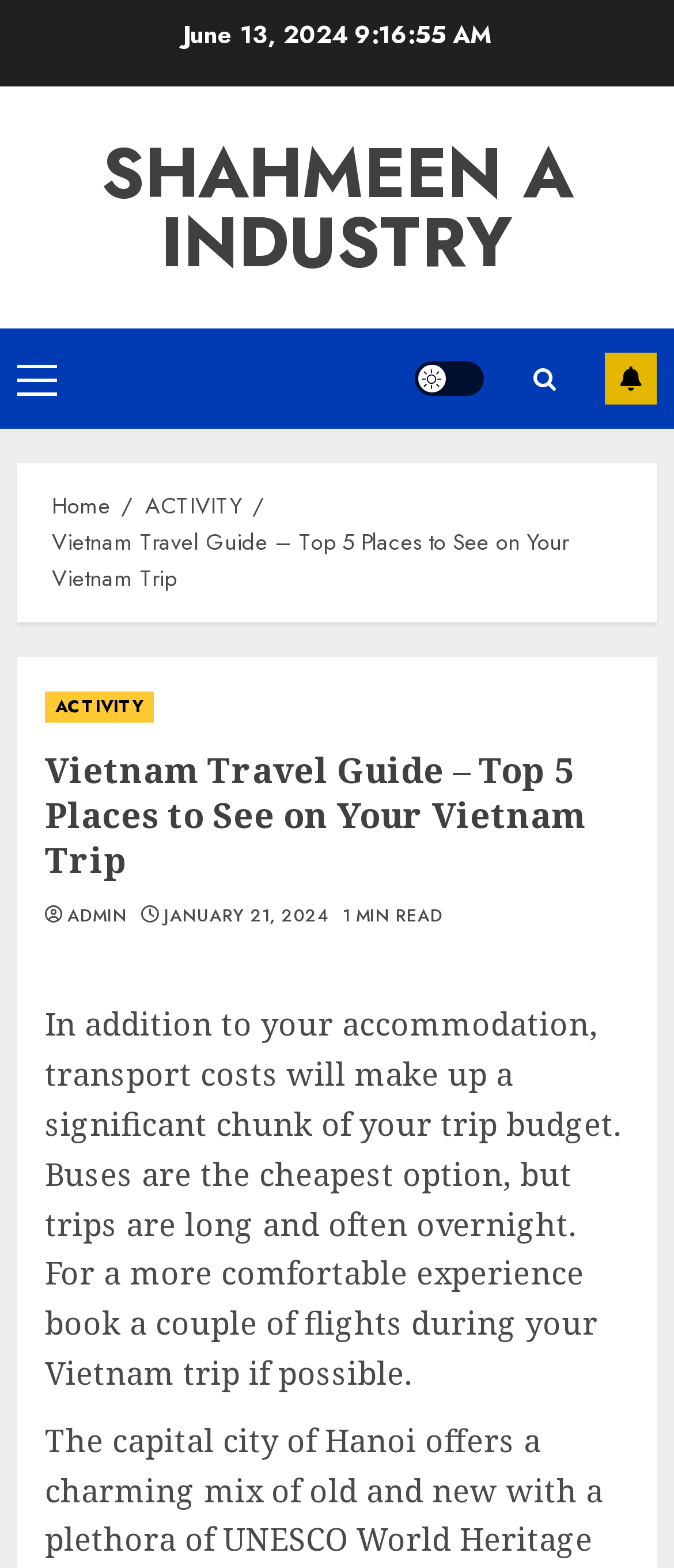Determine the main text heading of the webpage and provide its content.

Vietnam Travel Guide – Top 5 Places to See on Your Vietnam Trip